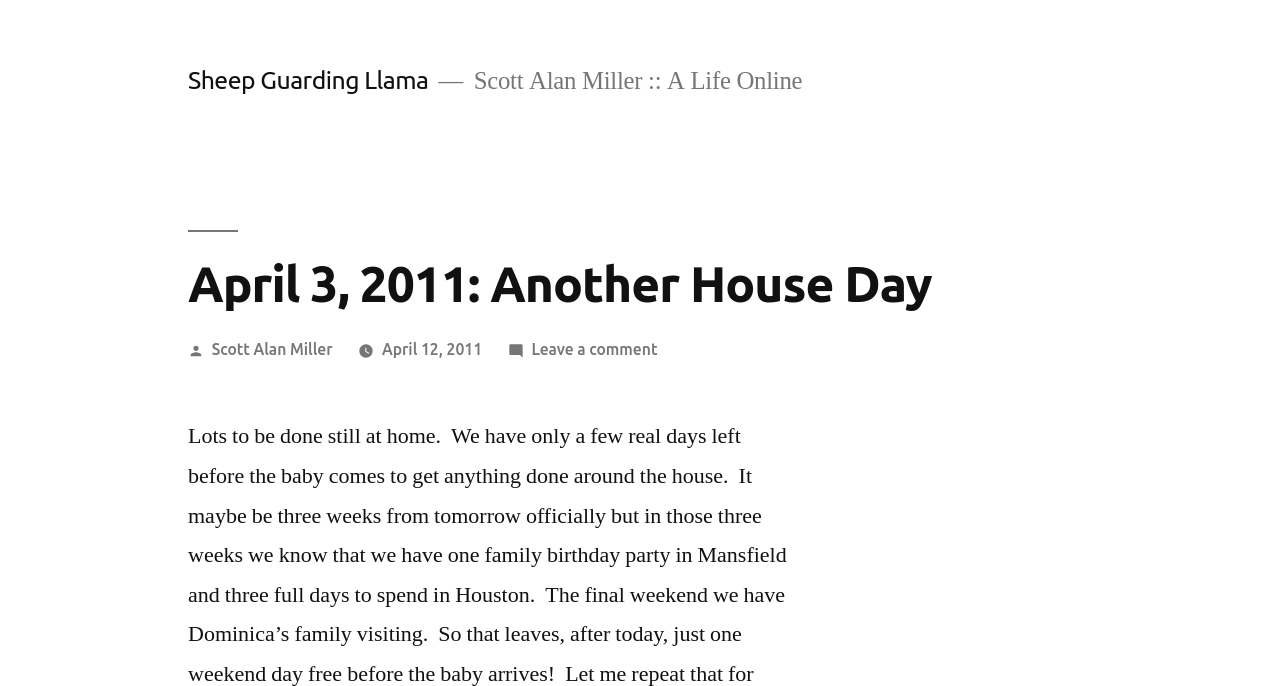What is the author of the post?
Use the screenshot to answer the question with a single word or phrase.

Scott Alan Miller